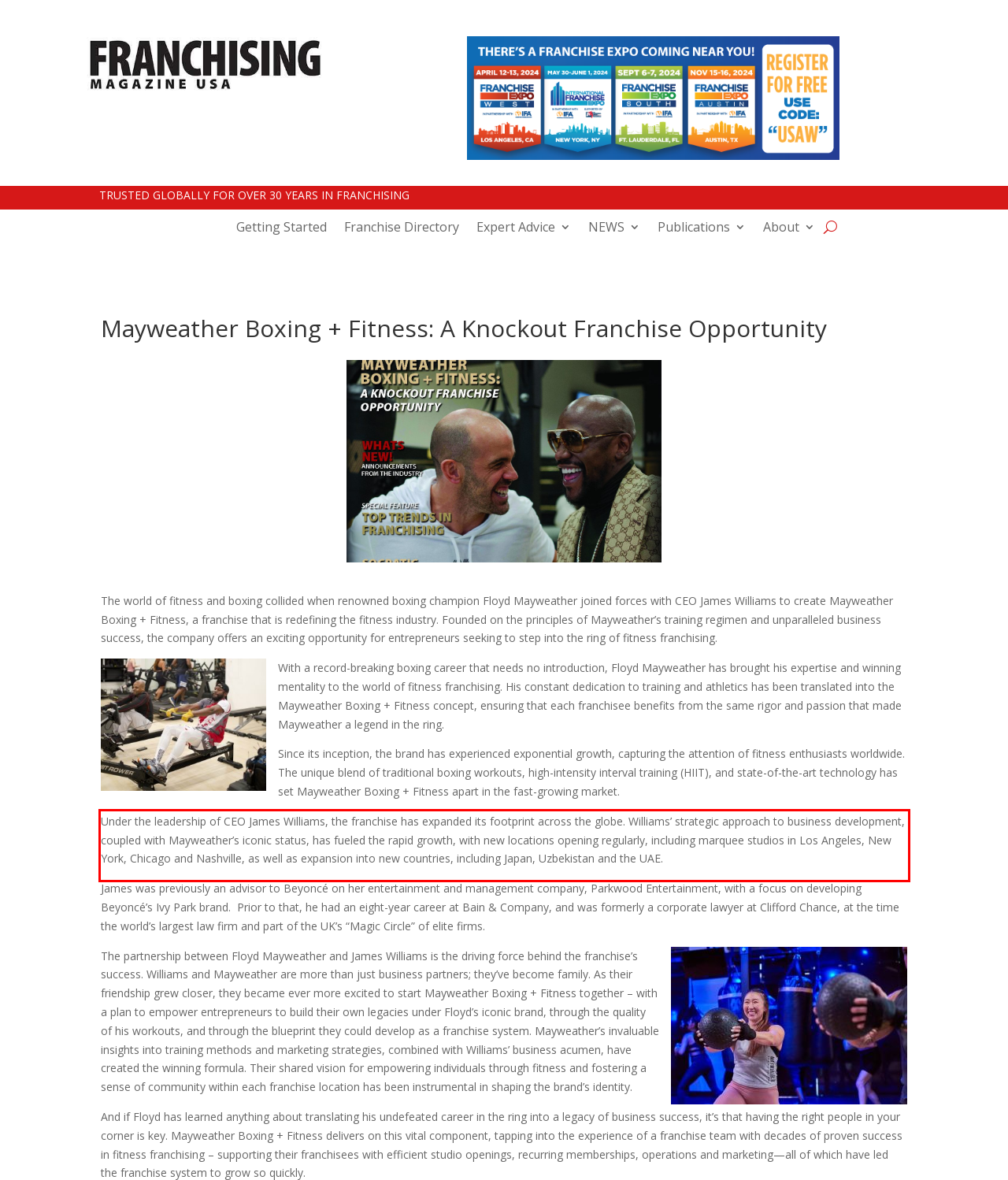There is a screenshot of a webpage with a red bounding box around a UI element. Please use OCR to extract the text within the red bounding box.

Under the leadership of CEO James Williams, the franchise has expanded its footprint across the globe. Williams’ strategic approach to business development, coupled with Mayweather’s iconic status, has fueled the rapid growth, with new locations opening regularly, including marquee studios in Los Angeles, New York, Chicago and Nashville, as well as expansion into new countries, including Japan, Uzbekistan and the UAE.